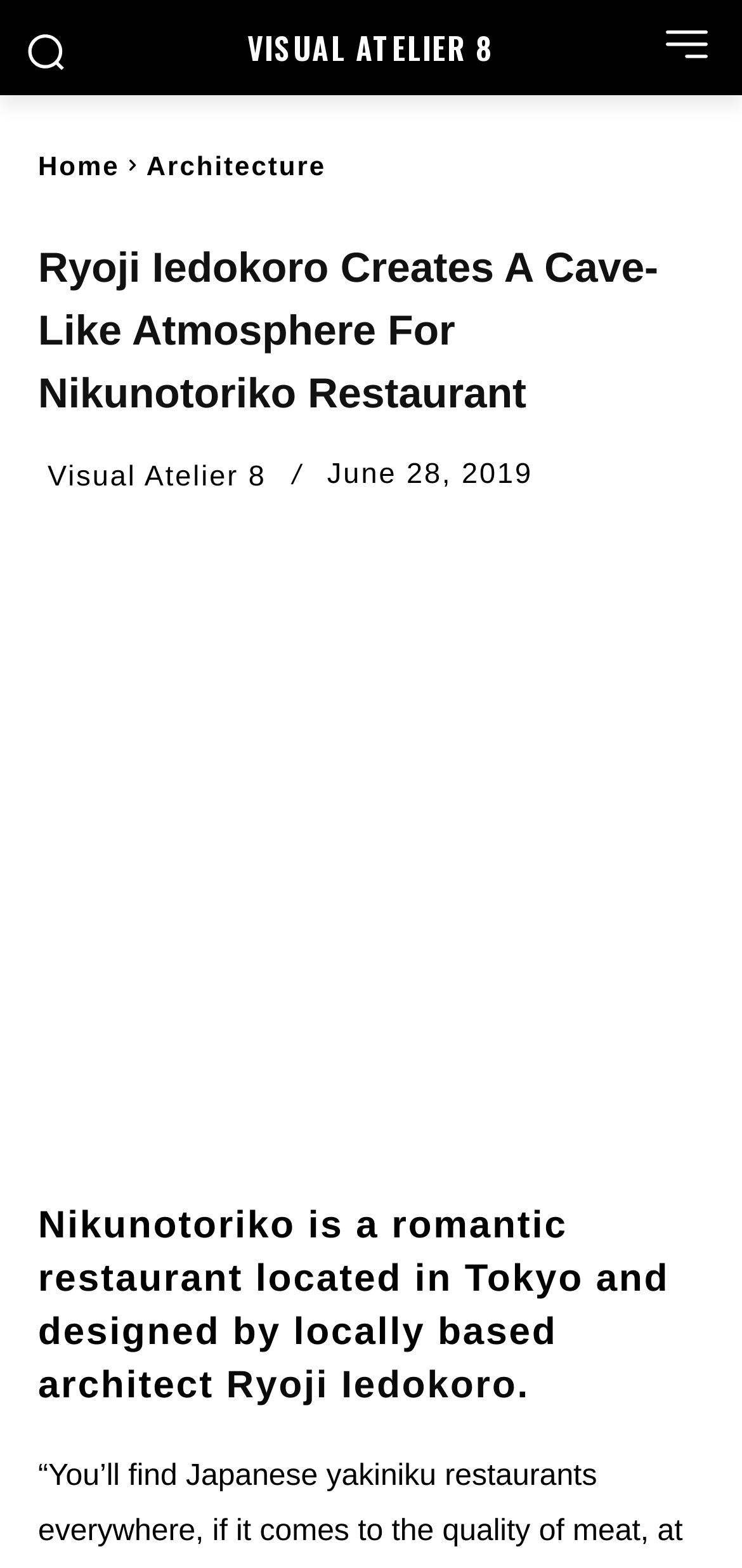Please provide a comprehensive answer to the question based on the screenshot: What is the name of the website?

The name of the website can be found in the link element which states 'VISUAL ATELIER 8' at the top of the webpage.